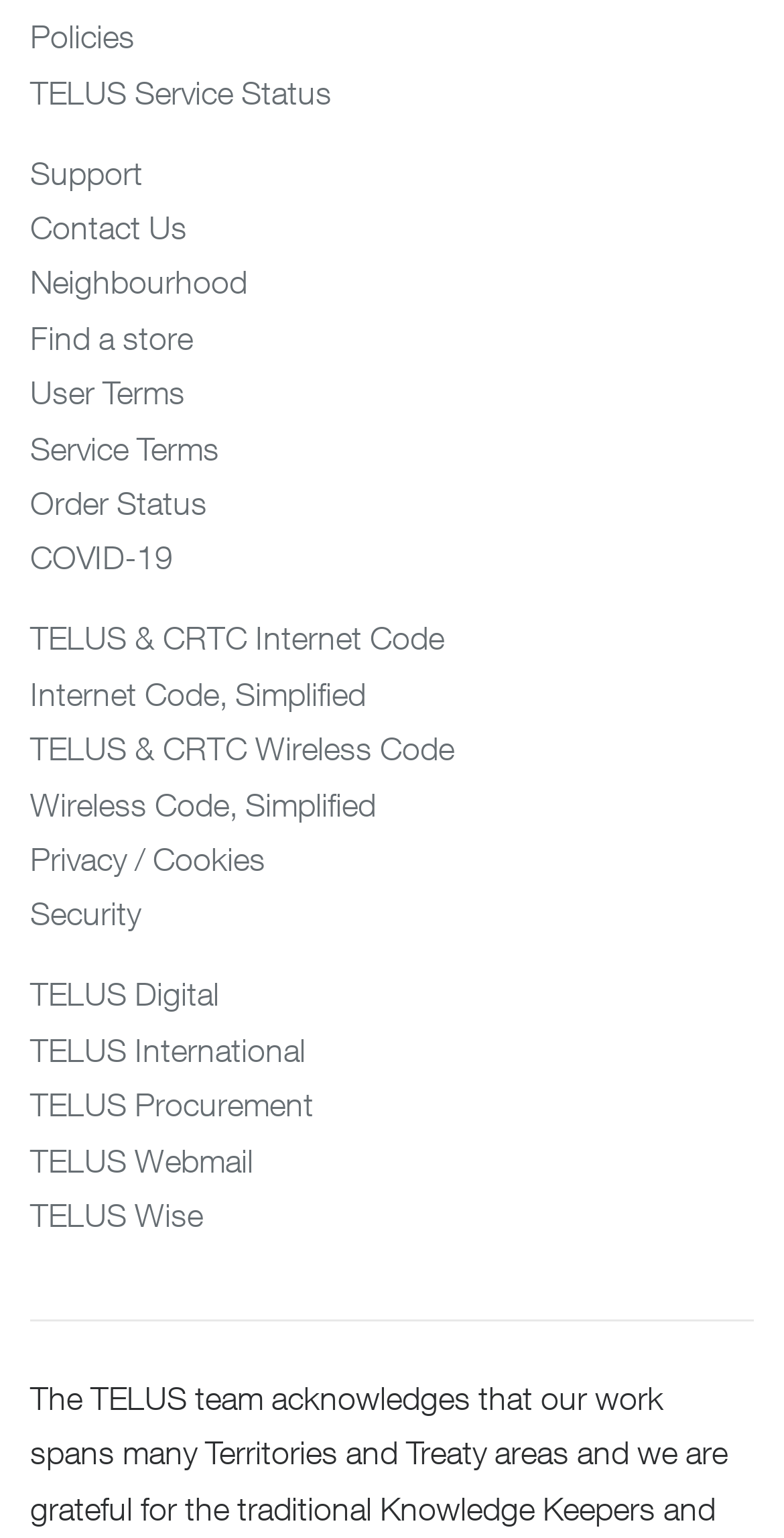Locate the bounding box coordinates of the clickable region necessary to complete the following instruction: "Check Order Status". Provide the coordinates in the format of four float numbers between 0 and 1, i.e., [left, top, right, bottom].

[0.038, 0.315, 0.264, 0.339]